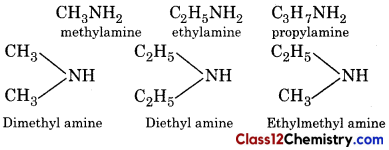Answer the question below using just one word or a short phrase: 
What is the source of the image?

Class12Chemistry.com